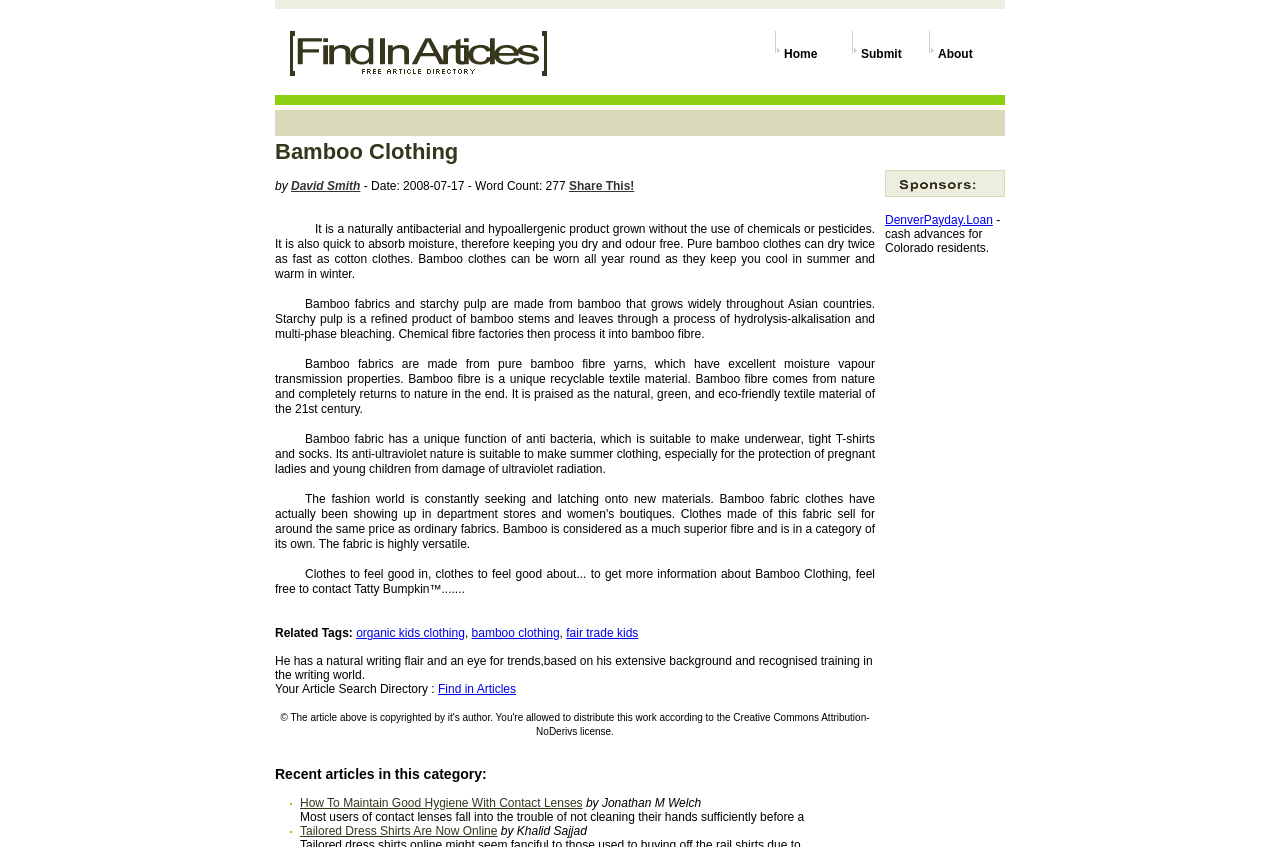Pinpoint the bounding box coordinates of the clickable element needed to complete the instruction: "Click on 'About' to learn more about the website". The coordinates should be provided as four float numbers between 0 and 1: [left, top, right, bottom].

[0.725, 0.037, 0.785, 0.093]